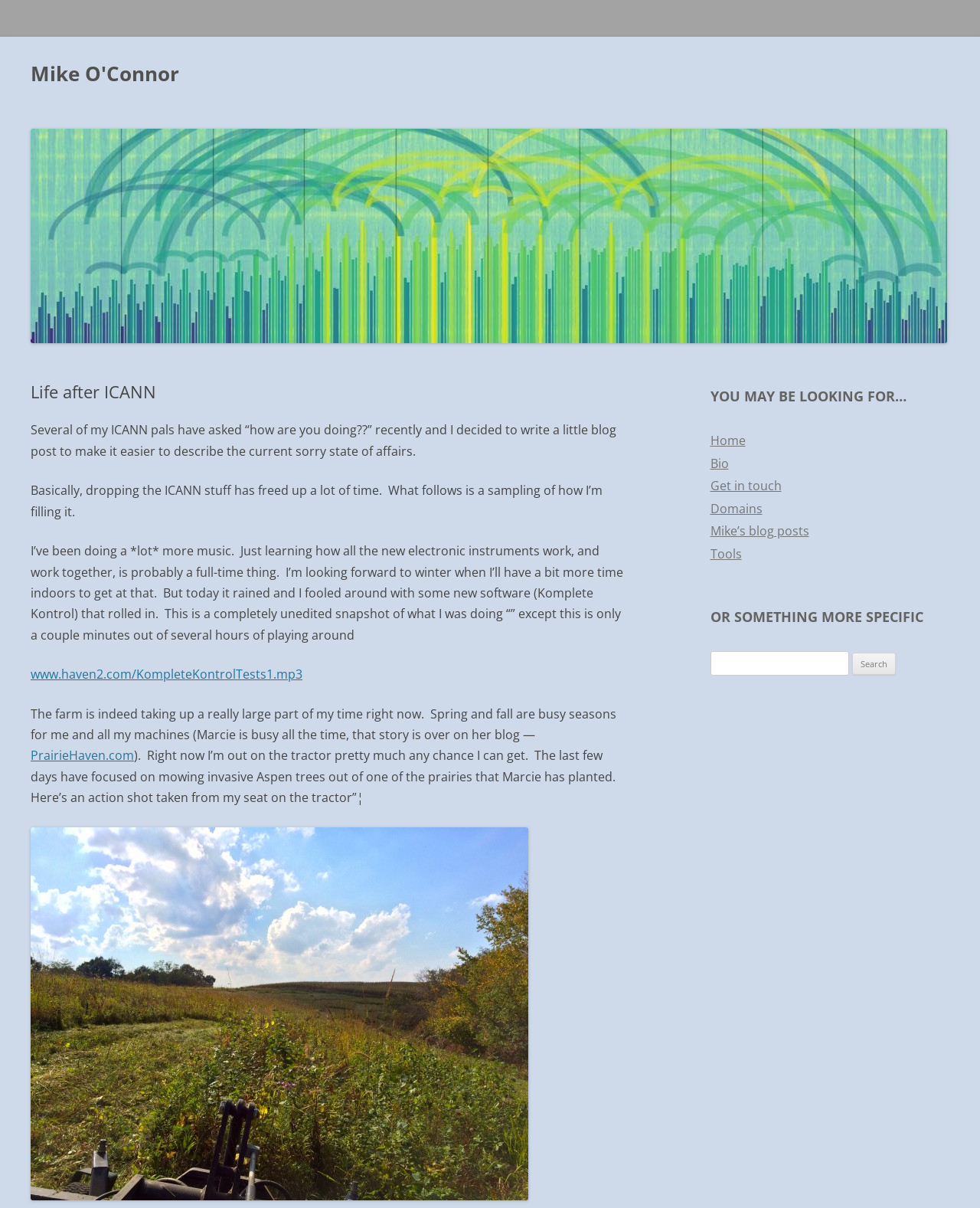From the given element description: "Bio", find the bounding box for the UI element. Provide the coordinates as four float numbers between 0 and 1, in the order [left, top, right, bottom].

[0.725, 0.377, 0.743, 0.39]